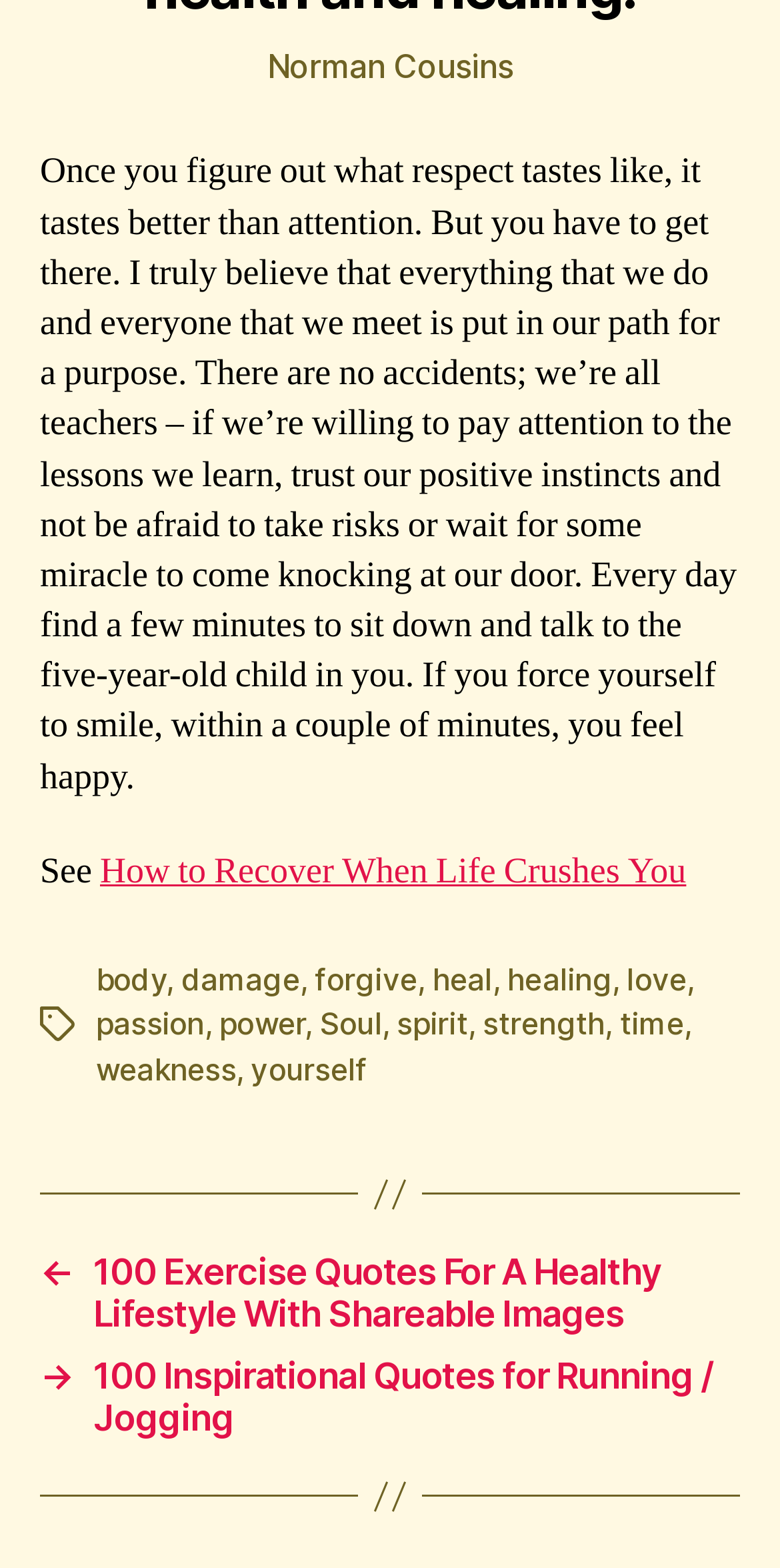What are the tags related to the quote?
Please provide a comprehensive answer based on the contents of the image.

The tags are listed below the quote and include words such as 'body', 'damage', 'forgive', 'heal', and others, which are likely related to the themes of personal growth, self-improvement, and emotional well-being.